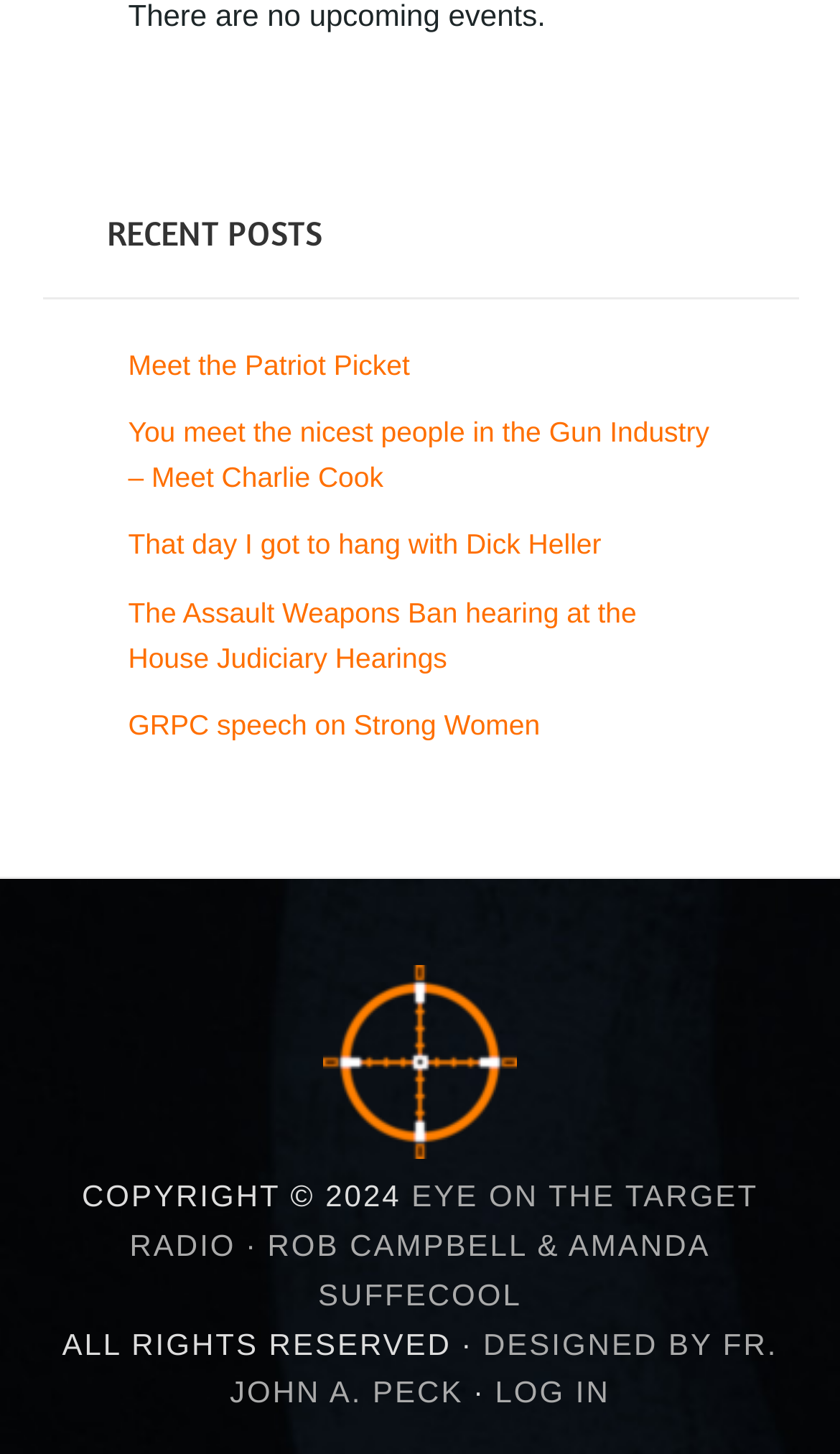How many images are there on the webpage?
Provide a well-explained and detailed answer to the question.

There is one image element on the webpage, located below the links under the 'RECENT POSTS' heading, with no OCR text or description provided.